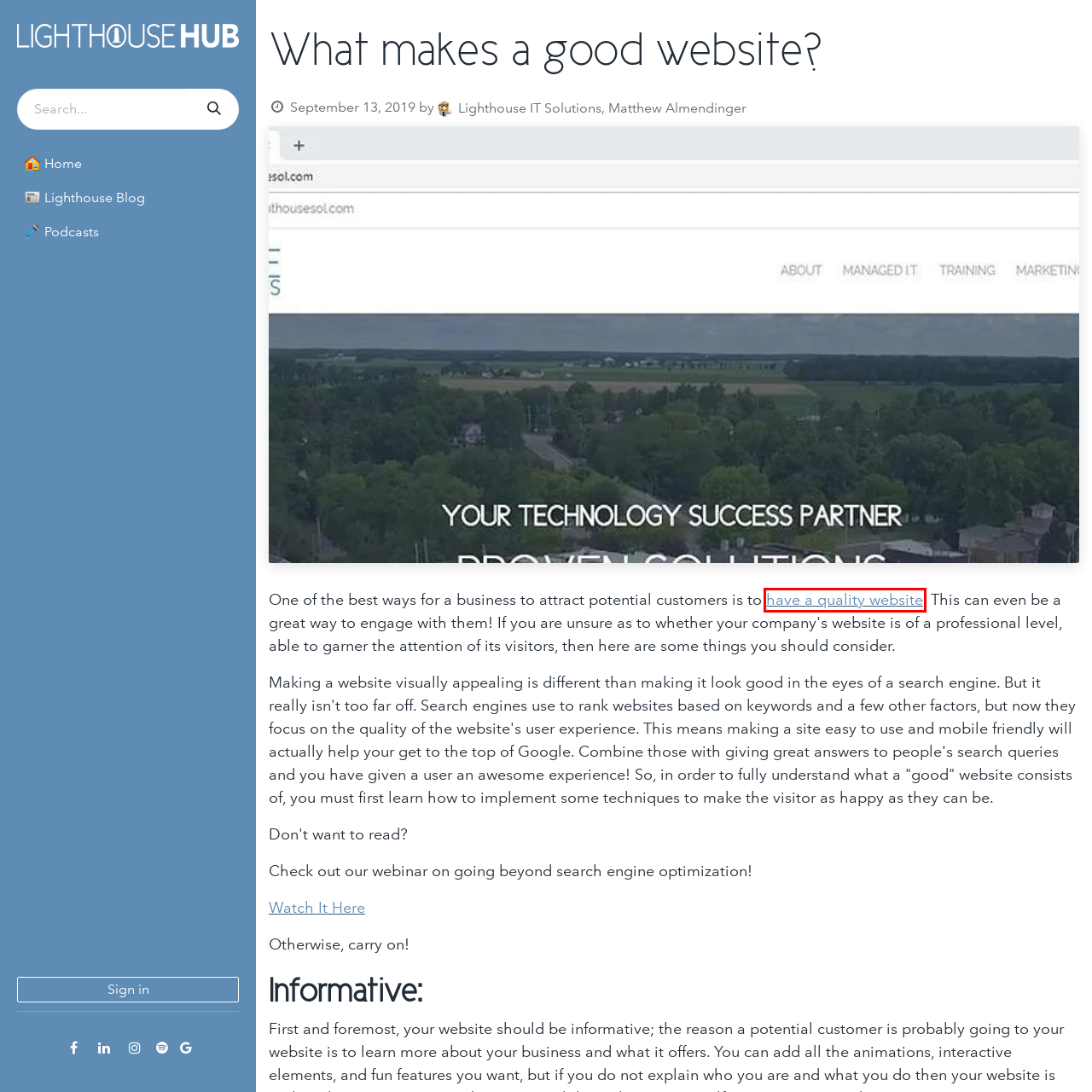Review the screenshot of a webpage which includes a red bounding box around an element. Select the description that best fits the new webpage once the element in the bounding box is clicked. Here are the candidates:
A. Privacy Policy - Your indispensable tech partner
B. MSP / Business IT & Digital Marketing in Northwest Ohio/Toledo
C. Terms and Conditions - Your indispensable tech partner
D. Momentum - Business Development & Growth Marketing - Your indispensable tech partner
E. Quality Employment Solutions for everyone
F. Connect with us! - Your indispensable tech partner
G. Rapid Prototyping - A New Age in Prototype Tooling
H. Epoxy Flooring & Concrete Polishing – Commercial

F